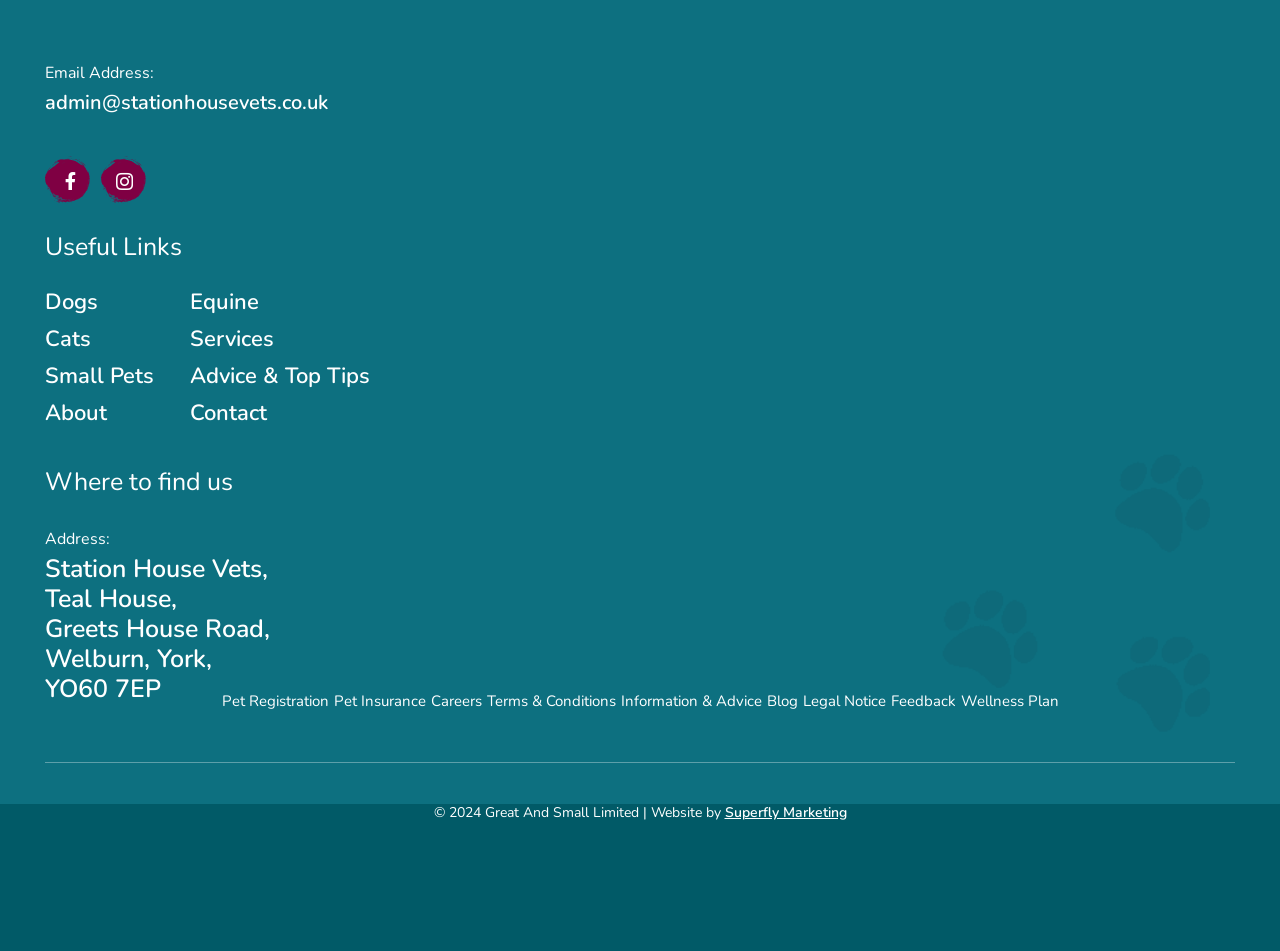Identify the bounding box coordinates of the region that should be clicked to execute the following instruction: "Learn about services".

[0.148, 0.34, 0.214, 0.372]